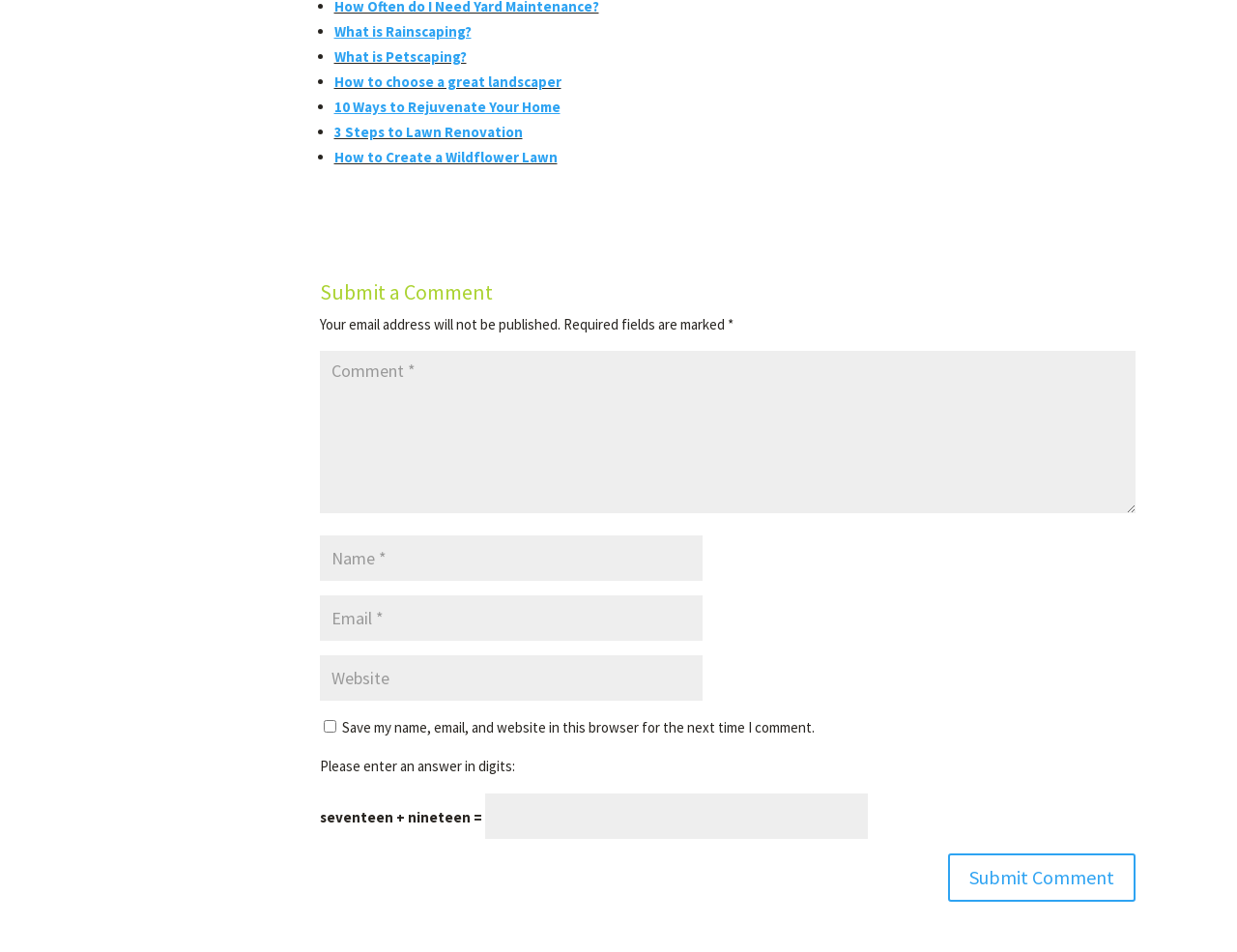Using the information in the image, give a comprehensive answer to the question: 
What is the math problem for spam verification?

The math problem is used to verify that the user is not a spam bot. The problem is 'seventeen + nineteen', and the user is required to enter the correct answer in the provided textbox.